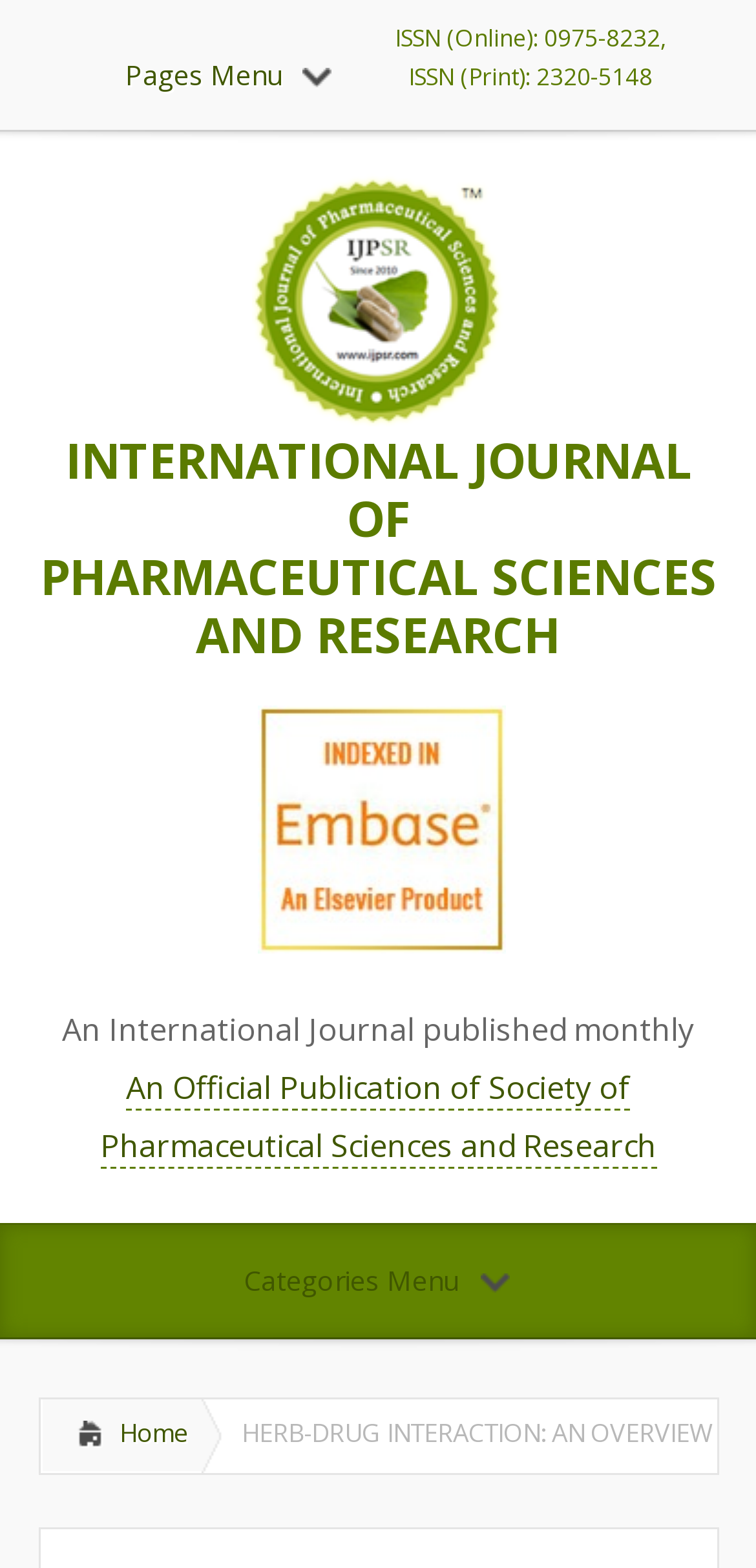Explain the features and main sections of the webpage comprehensively.

The webpage appears to be a journal article or publication page, specifically from the "International Journal of Pharmaceutical Sciences and Research". At the top-left corner, there is a link to a "Pages Menu". Next to it, on the same horizontal level, is a heading displaying the journal's ISSN numbers (Online and Print).

Below the ISSN heading, there is a prominent link to the journal's title, "INTERNATIONAL JOURNAL OF PHARMACEUTICAL SCIENCES AND RESEARCH", accompanied by an image of the journal's logo. This link is centered horizontally and takes up a significant portion of the top section.

Further down, there is another heading with the same journal title, spanning almost the entire width of the page. Below this heading, there is a link to the information that "IJPSR is indexed with Embase", accompanied by a small image. This link is positioned near the top-right corner.

The next section contains a heading that describes the journal as an "International Journal published monthly" and an "Official Publication of Society of Pharmaceutical Sciences and Research". This heading is also wide, spanning almost the entire page. Within this section, there is a link to the "Society of Pharmaceutical Sciences and Research" near the top-right corner.

Toward the bottom of the page, there is a link to a "Categories Menu" and a link to the "Home" page, positioned near the bottom-left corner. Finally, there is a static text element displaying the title "HERB-DRUG INTERACTION: AN OVERVIEW", which is centered horizontally and takes up a significant portion of the bottom section.